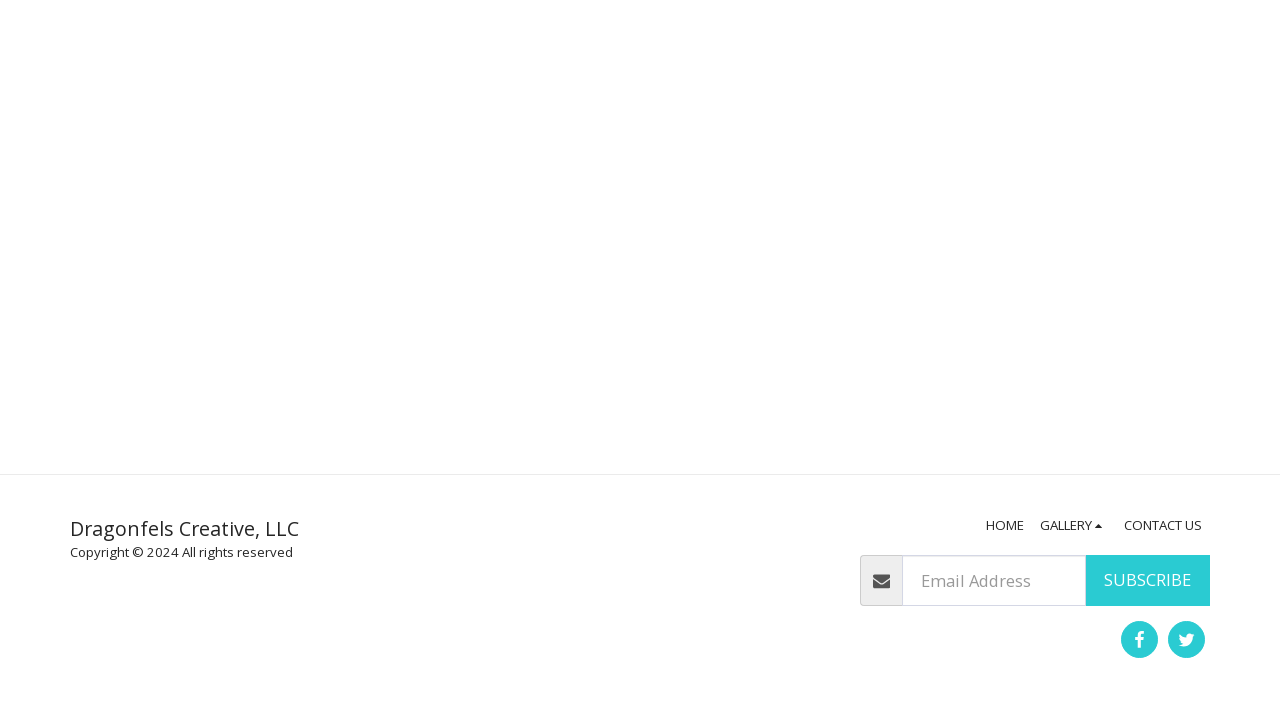Find the bounding box coordinates corresponding to the UI element with the description: "Contact Us". The coordinates should be formatted as [left, top, right, bottom], with values as floats between 0 and 1.

[0.878, 0.722, 0.939, 0.75]